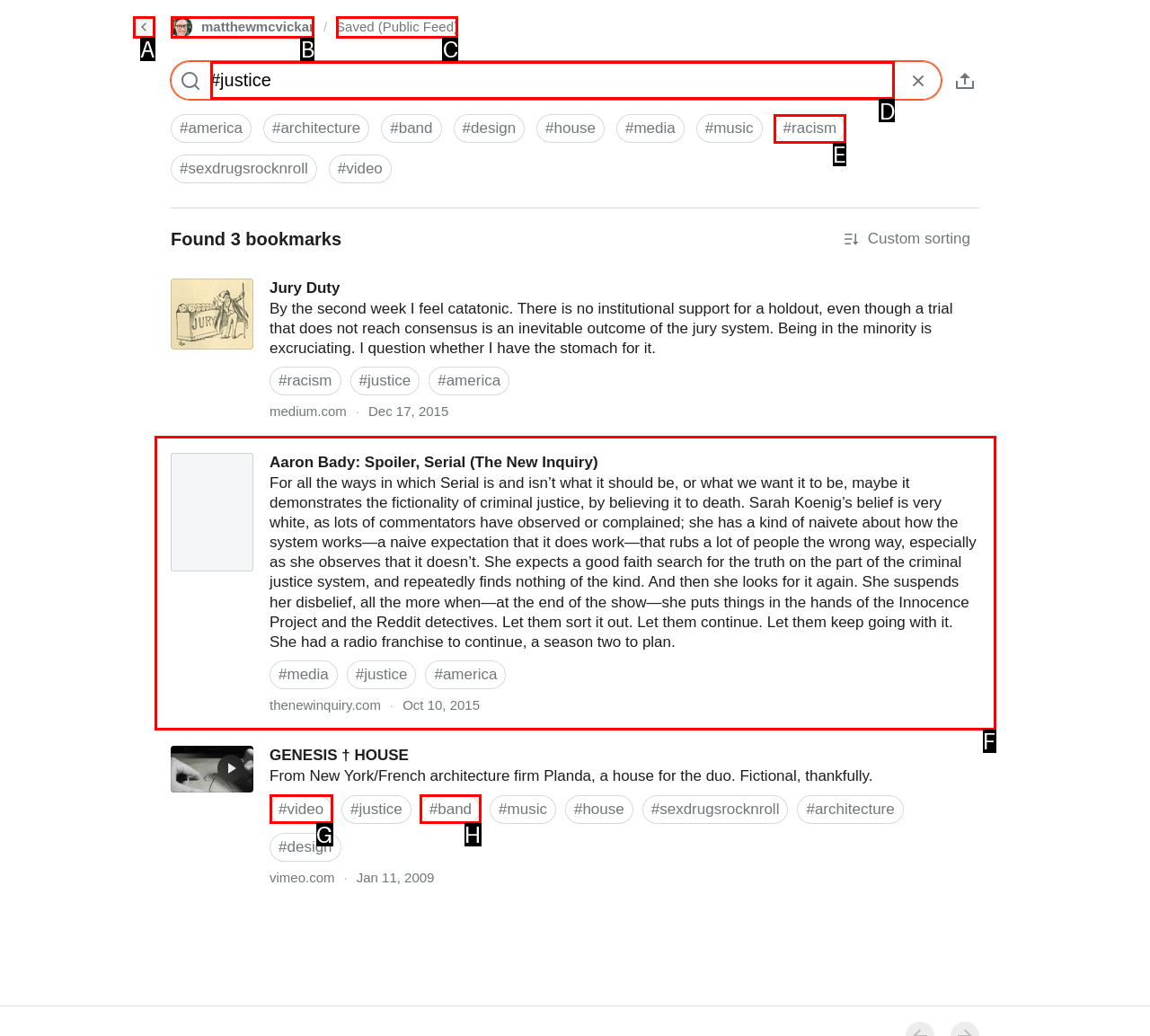Given the instruction: Search for bookmarks, which HTML element should you click on?
Answer with the letter that corresponds to the correct option from the choices available.

D